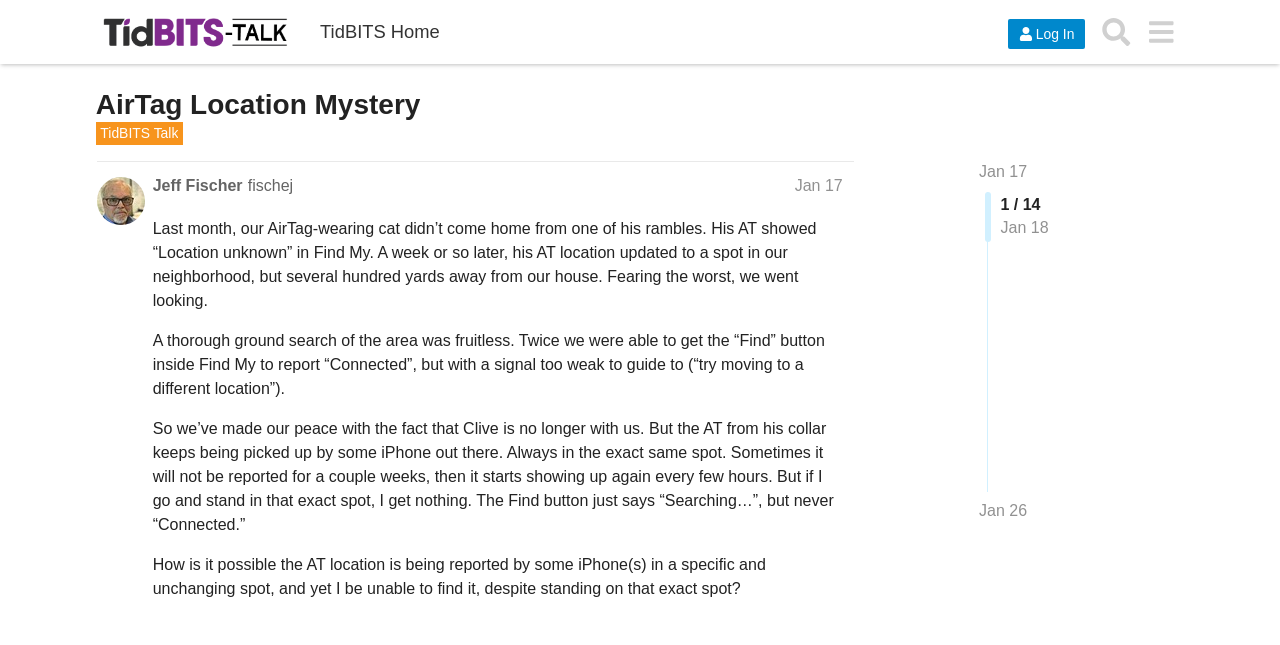Please provide a one-word or short phrase answer to the question:
What is the status of the 'Find' button when the author stands in the exact spot?

Searching…